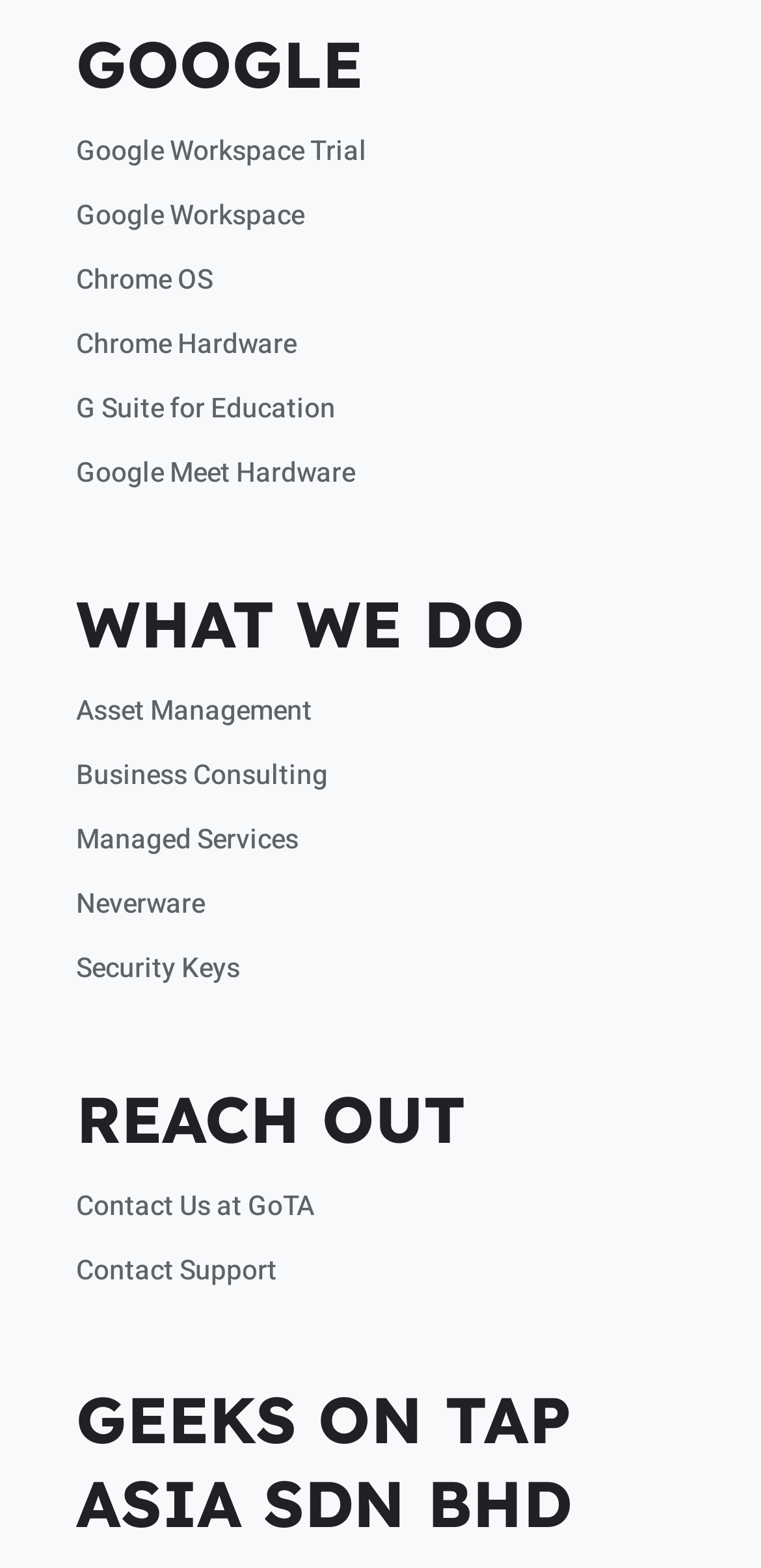Locate the bounding box coordinates of the element you need to click to accomplish the task described by this instruction: "Learn about Asset Management".

[0.1, 0.44, 0.41, 0.466]